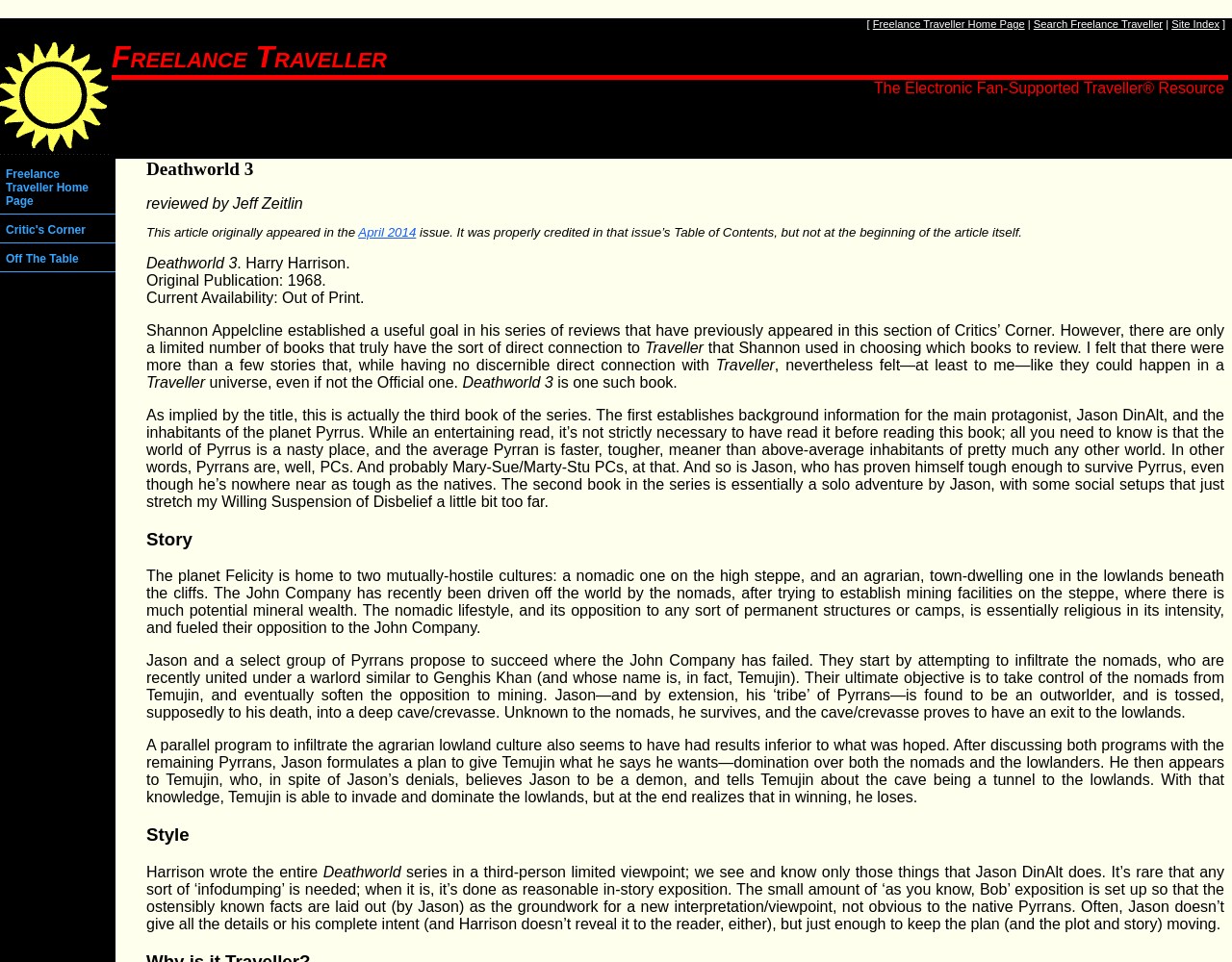What is the current availability of the book?
Refer to the image and provide a thorough answer to the question.

The current availability of the book can be found in the text 'Current Availability: Out of Print.' which is located in the middle of the webpage. This text is a clear indication of the book's current availability.